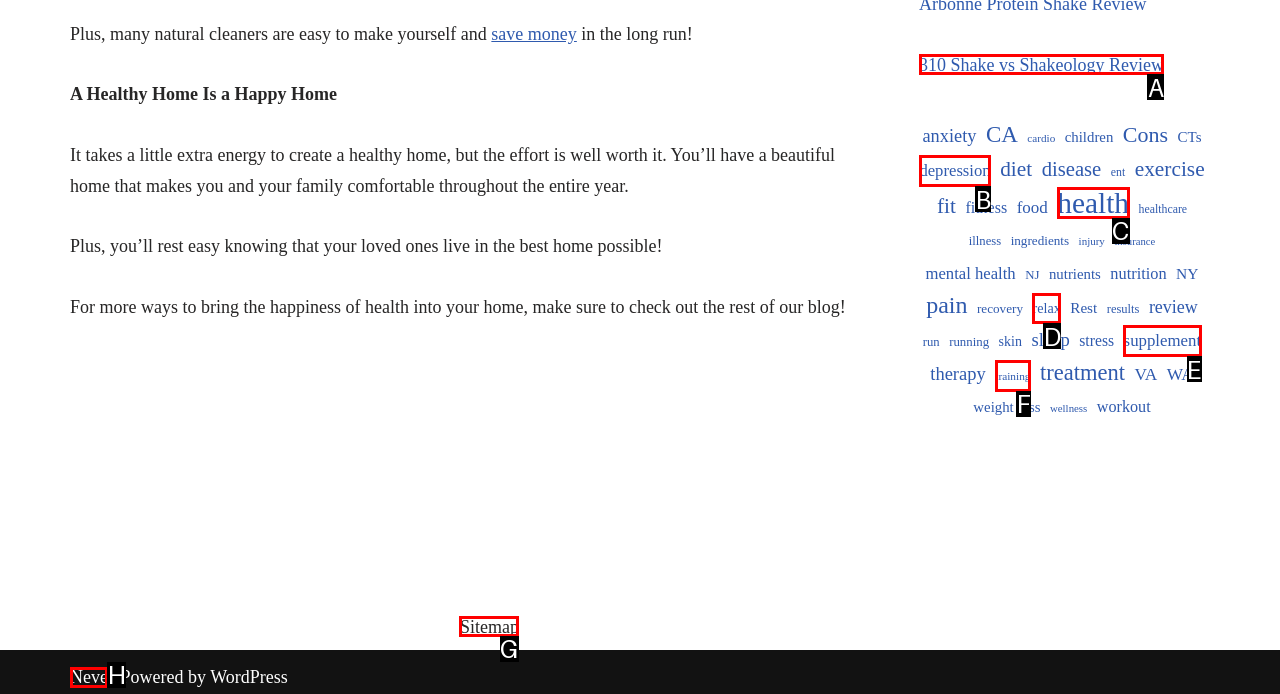Identify the correct UI element to click to follow this instruction: visit 'Sitemap'
Respond with the letter of the appropriate choice from the displayed options.

G